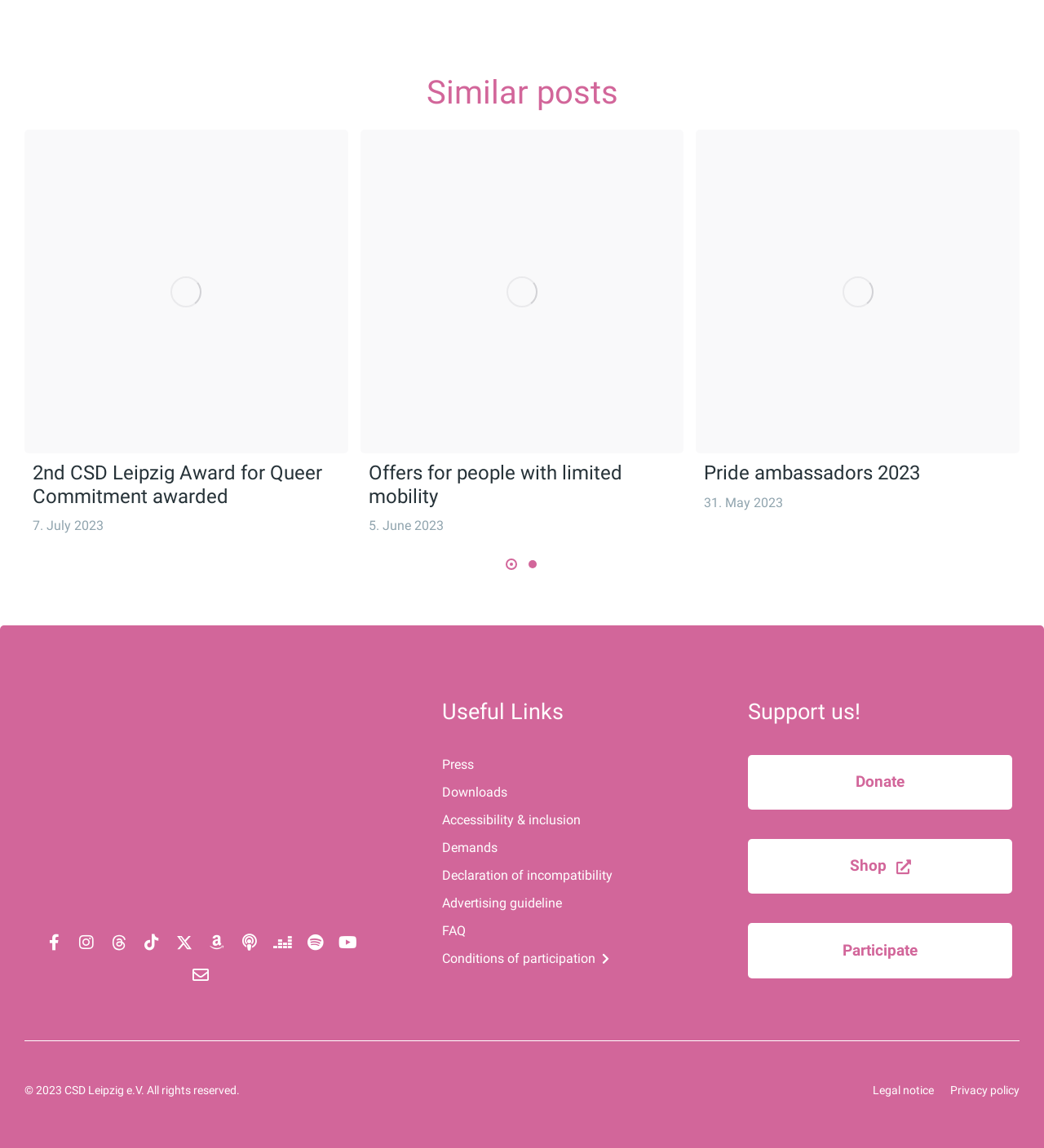Kindly determine the bounding box coordinates for the clickable area to achieve the given instruction: "View trending news".

None